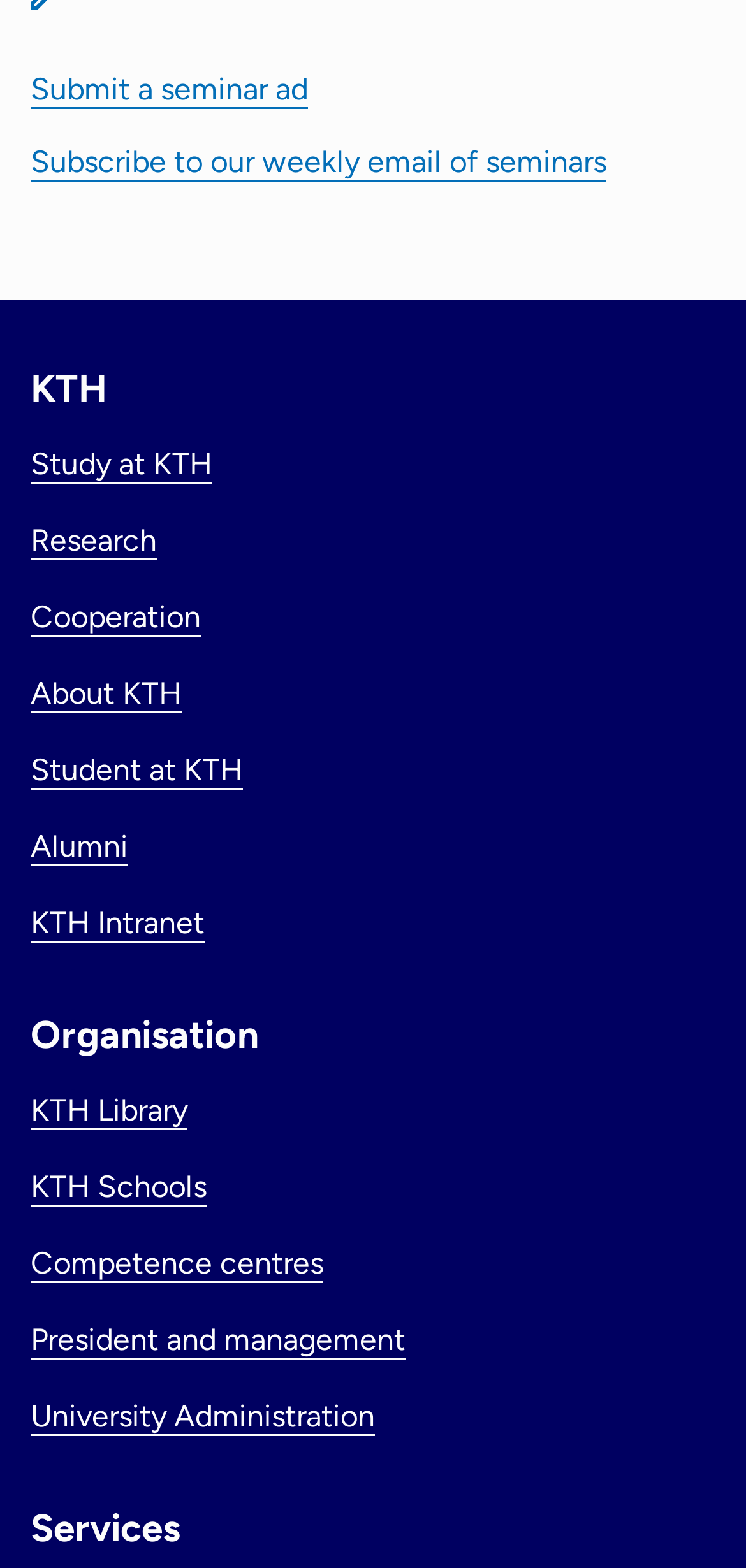Bounding box coordinates are specified in the format (top-left x, top-left y, bottom-right x, bottom-right y). All values are floating point numbers bounded between 0 and 1. Please provide the bounding box coordinate of the region this sentence describes: Competence centres

[0.041, 0.794, 0.433, 0.817]